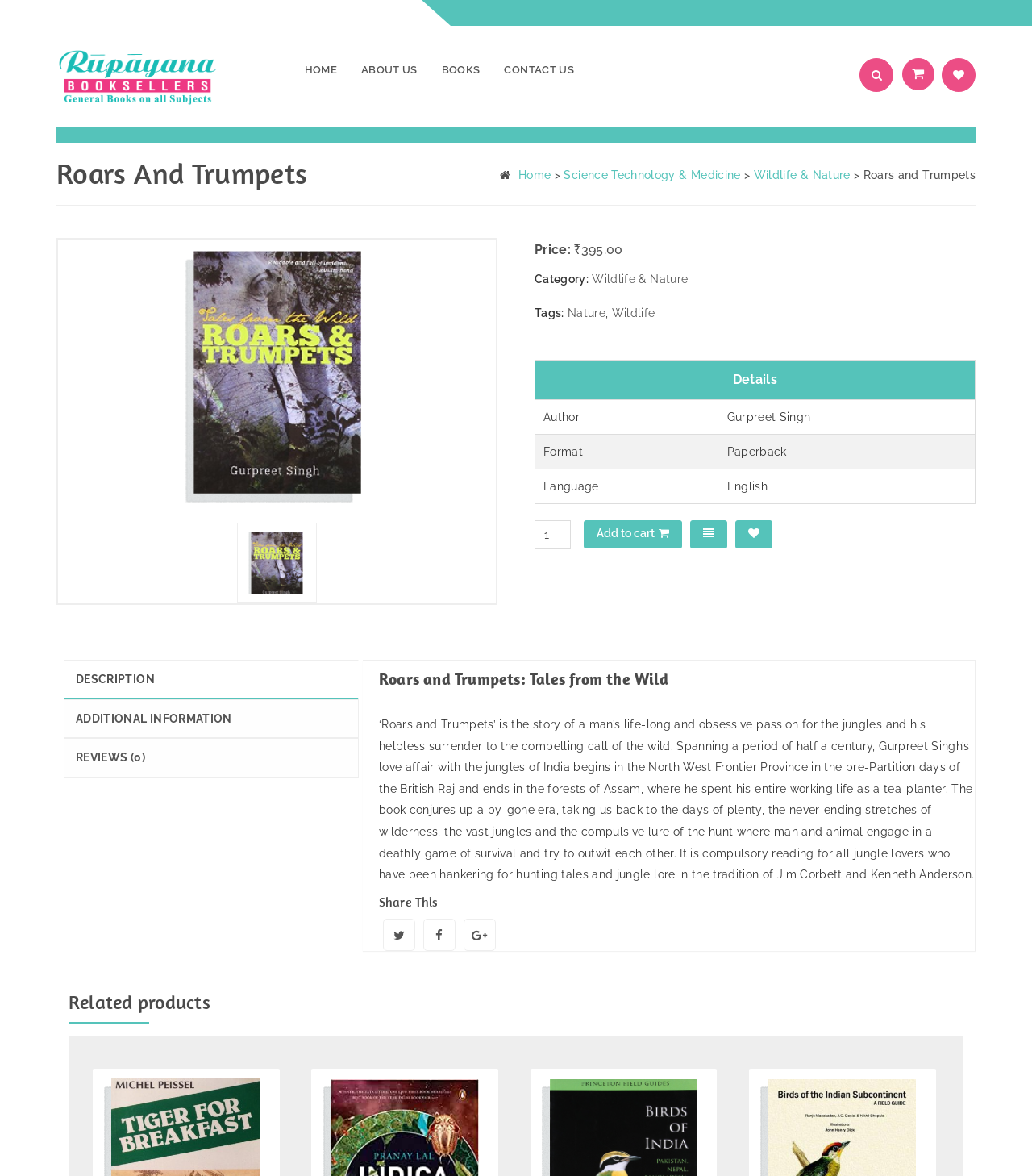Who is the author of this book?
Answer the question with just one word or phrase using the image.

Gurpreet Singh